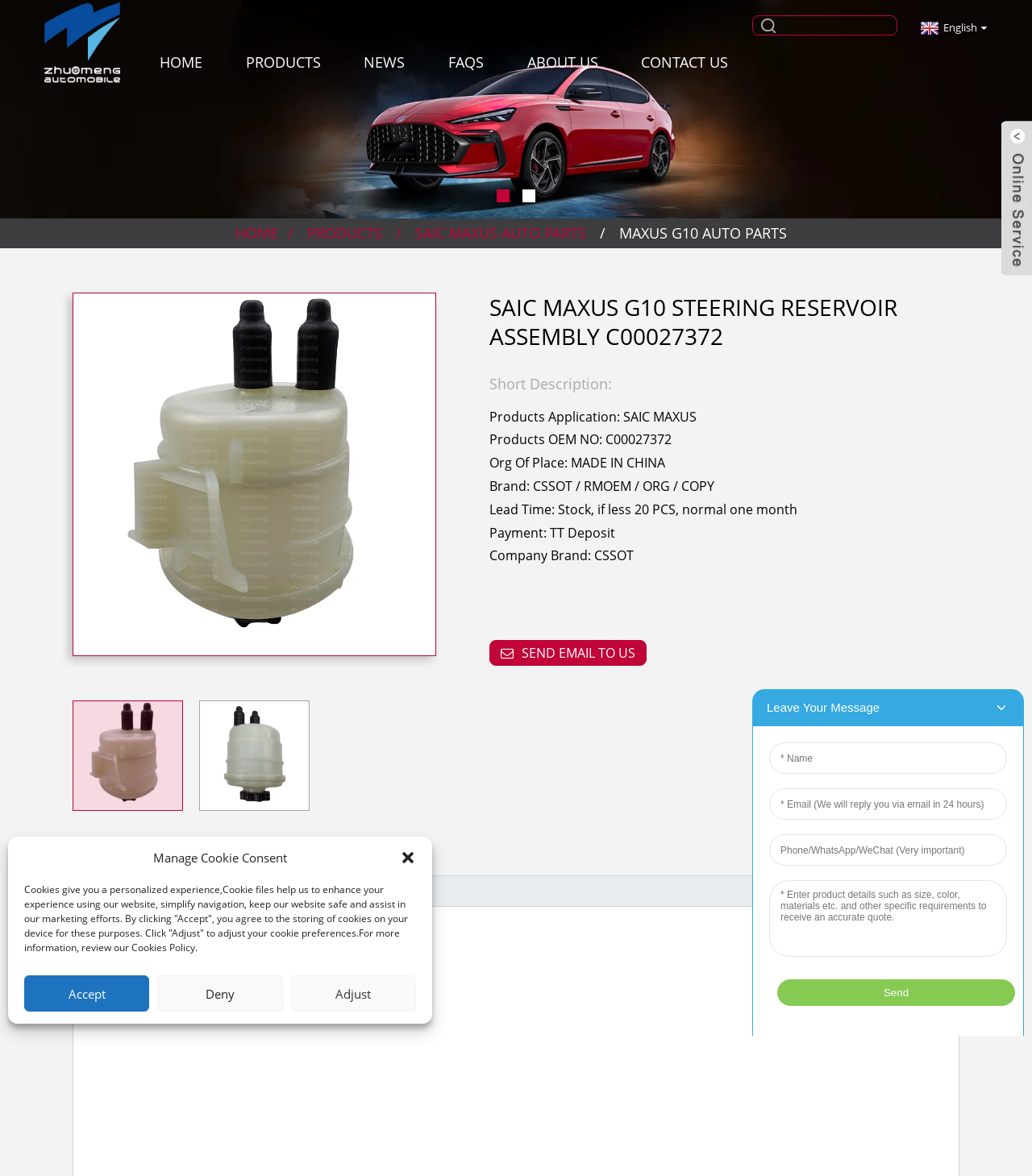Determine the bounding box coordinates for the element that should be clicked to follow this instruction: "Click the logo". The coordinates should be given as four float numbers between 0 and 1, in the format [left, top, right, bottom].

[0.04, 0.028, 0.119, 0.041]